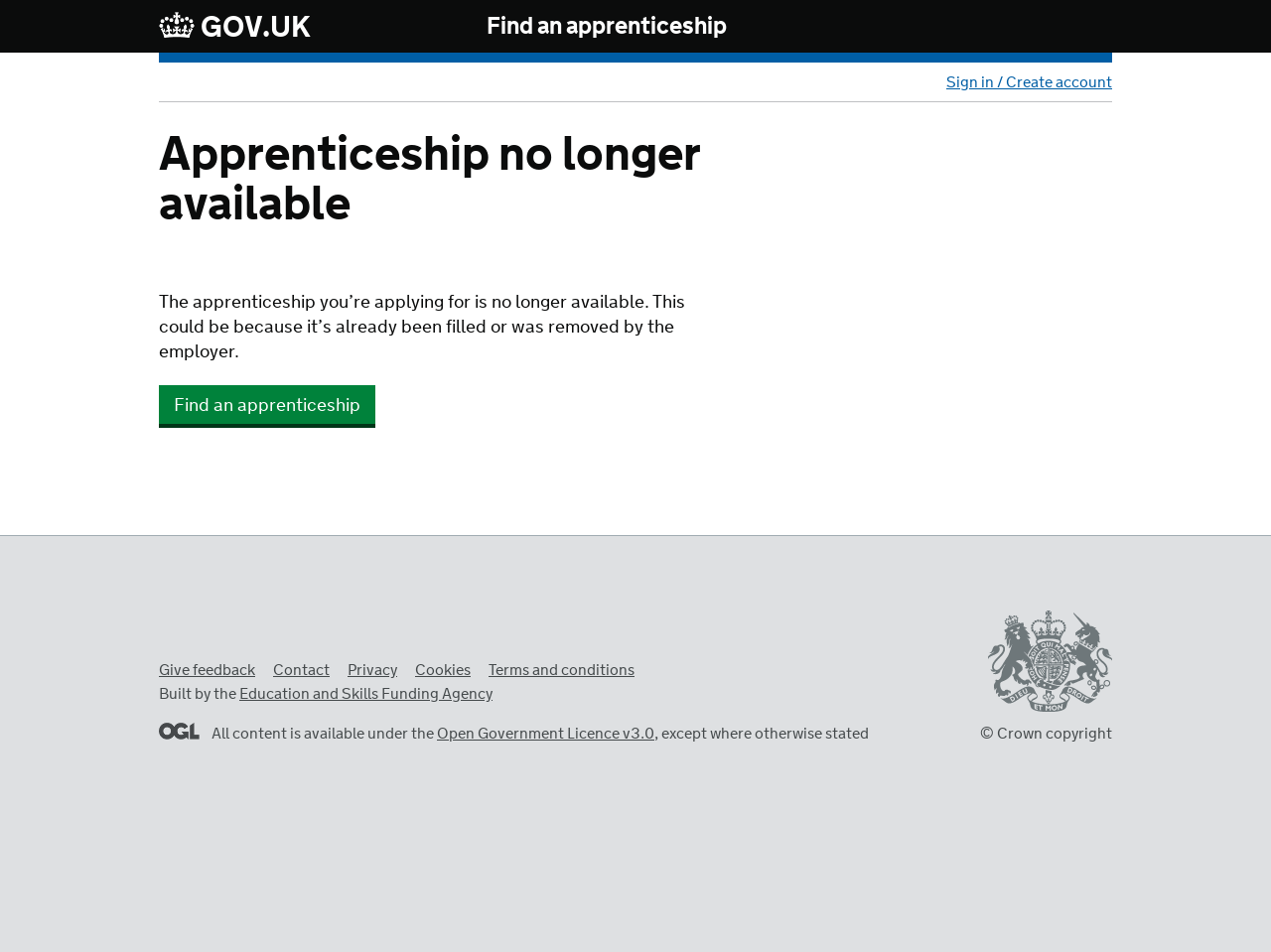What is the current status of the apprenticeship?
Please provide a comprehensive answer based on the contents of the image.

The current status of the apprenticeship can be determined by looking at the heading 'Apprenticeship no longer available' and the static text 'The apprenticeship you’re applying for is no longer available. This could be because it’s already been filled or was removed by the employer.'